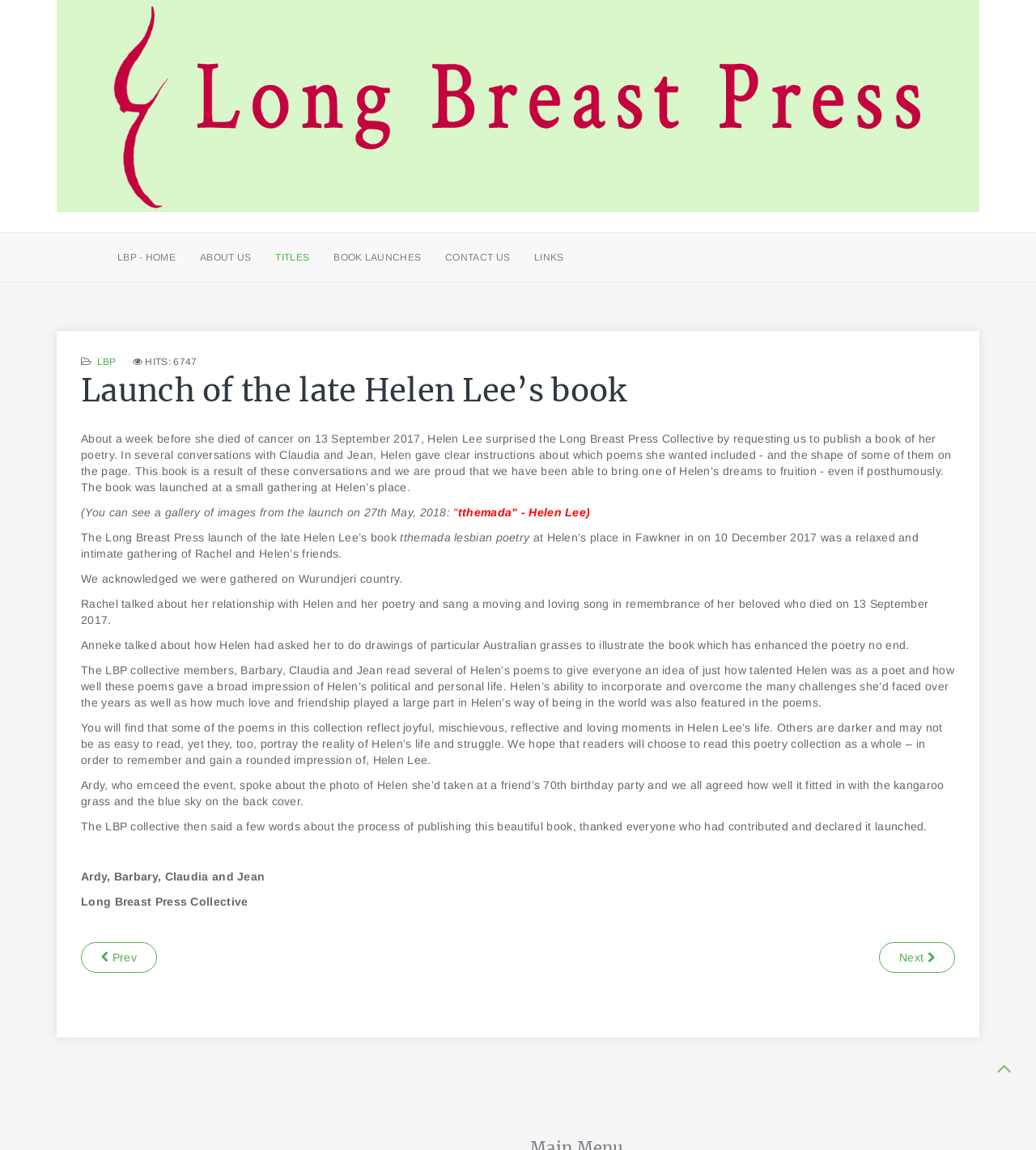Determine the bounding box for the HTML element described here: "Titles". The coordinates should be given as [left, top, right, bottom] with each number being a float between 0 and 1.

[0.254, 0.203, 0.31, 0.245]